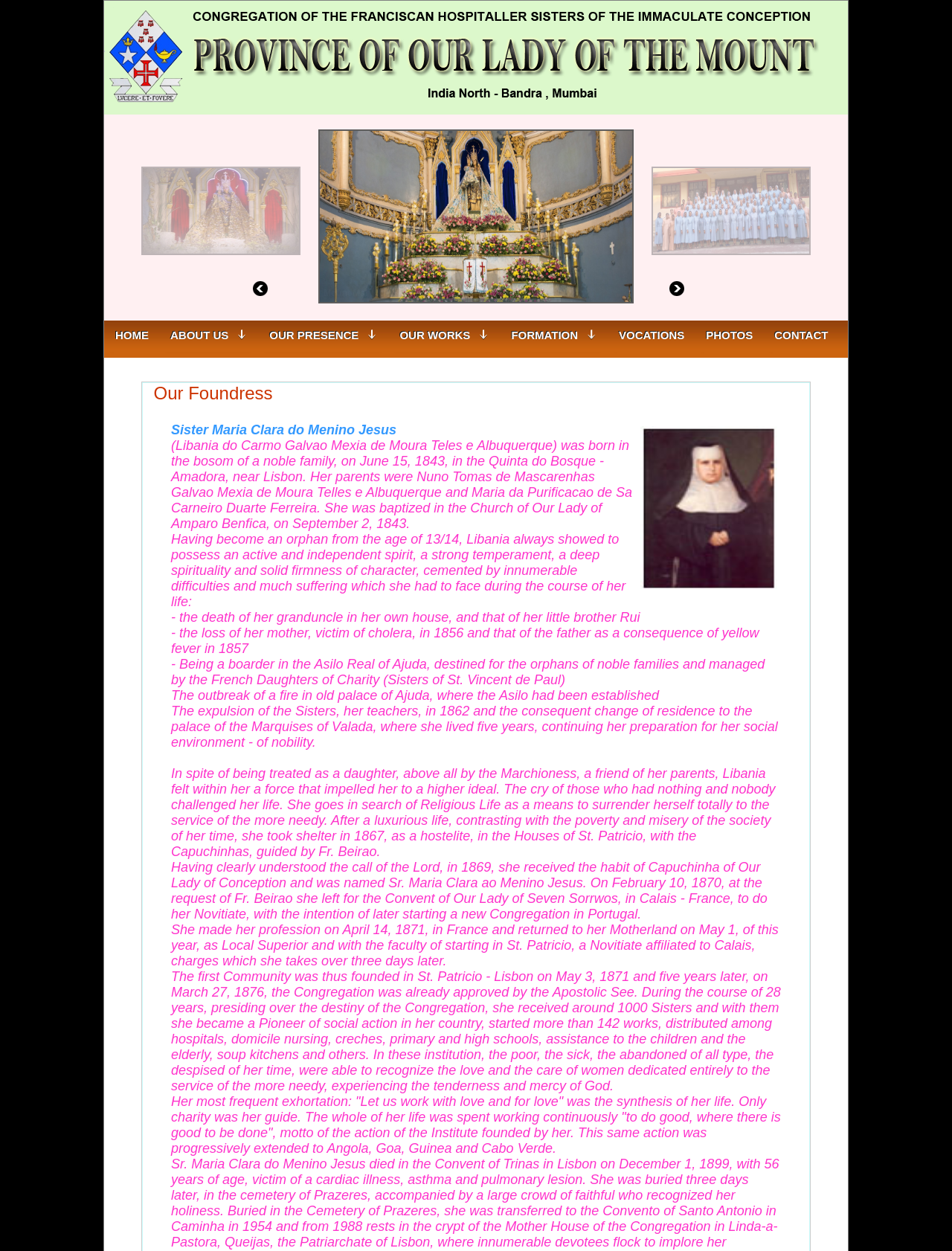Please answer the following question using a single word or phrase: 
What is the location of the Quinta do Bosque?

Amadora, near Lisbon